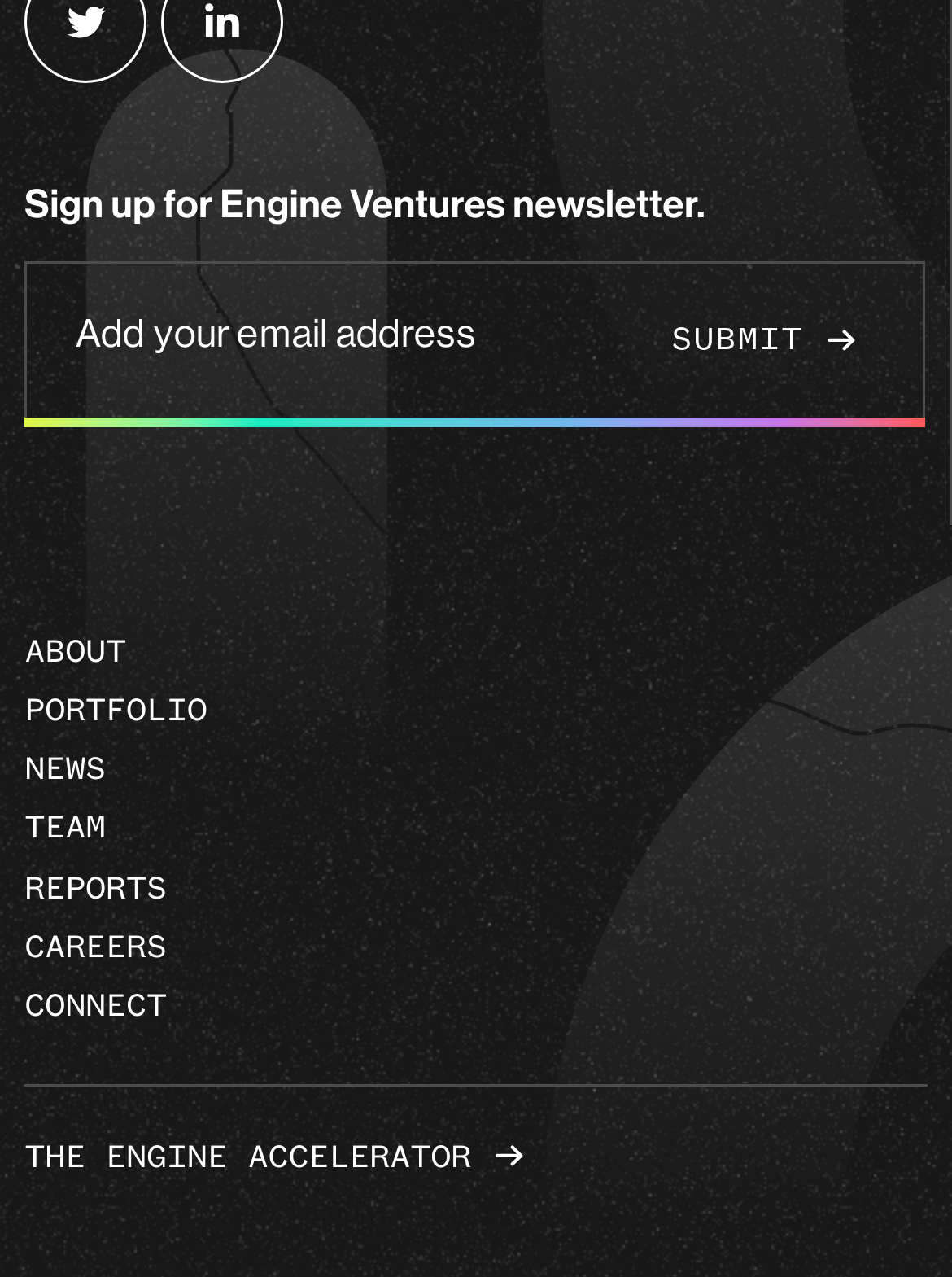Given the description of the UI element: "name="subscribe" value="Submit"", predict the bounding box coordinates in the form of [left, top, right, bottom], with each value being a float between 0 and 1.

[0.705, 0.249, 0.844, 0.284]